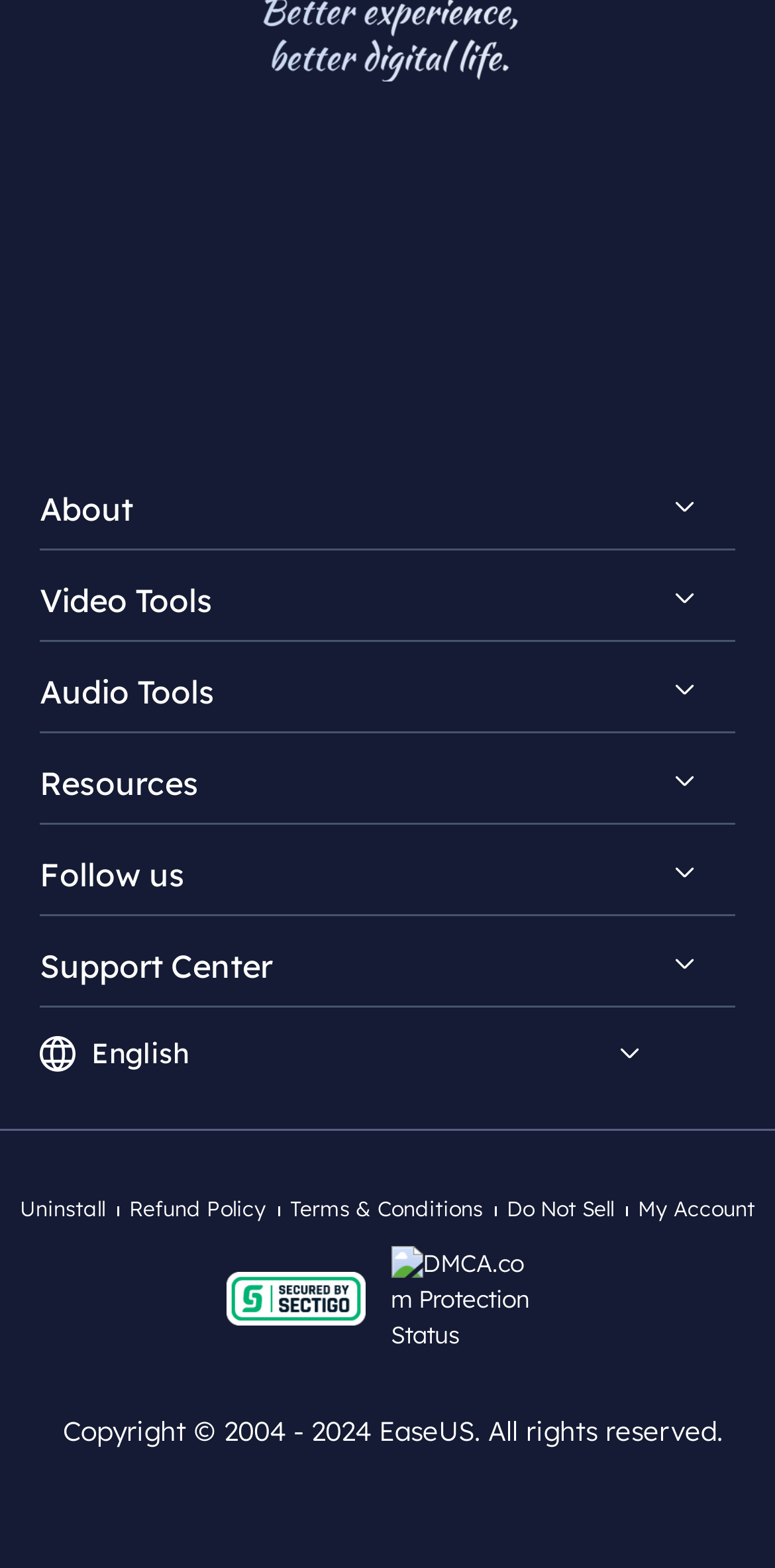Please answer the following question using a single word or phrase: 
How many video tools are listed?

5